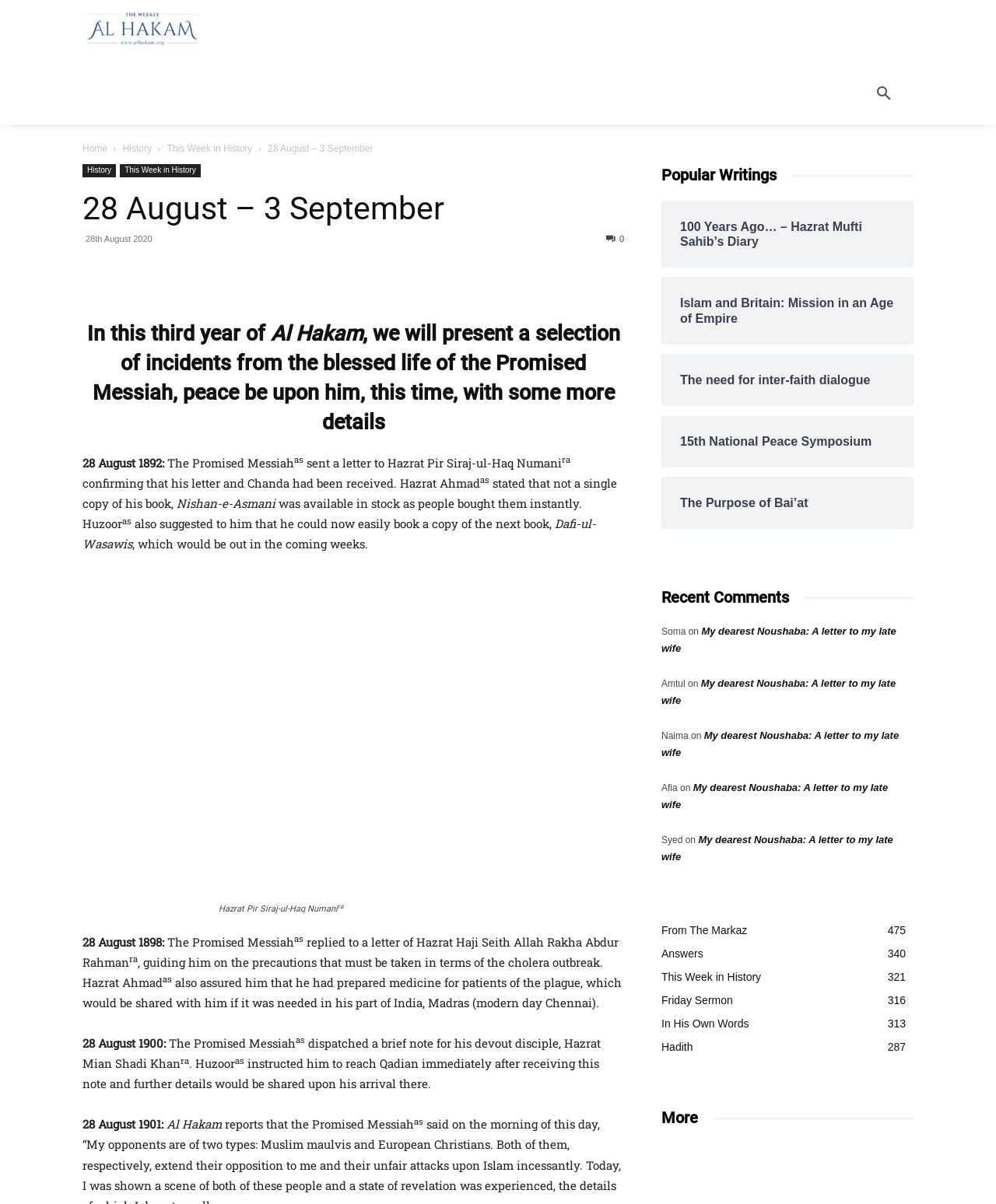Please locate the clickable area by providing the bounding box coordinates to follow this instruction: "Go to Friday Sermon".

[0.234, 0.0, 0.338, 0.052]